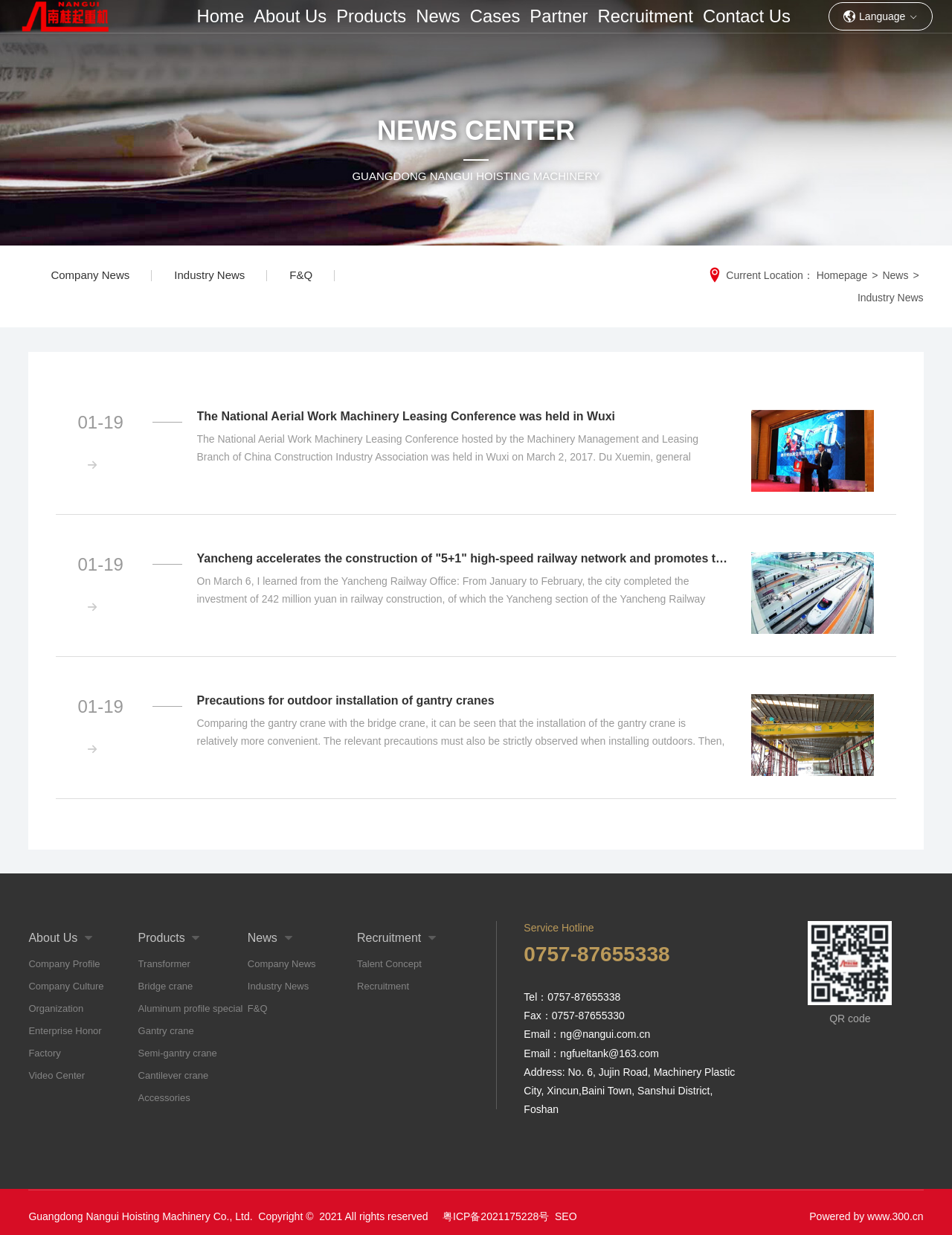Please answer the following question using a single word or phrase: 
How many links are there in the 'About Us' section?

2